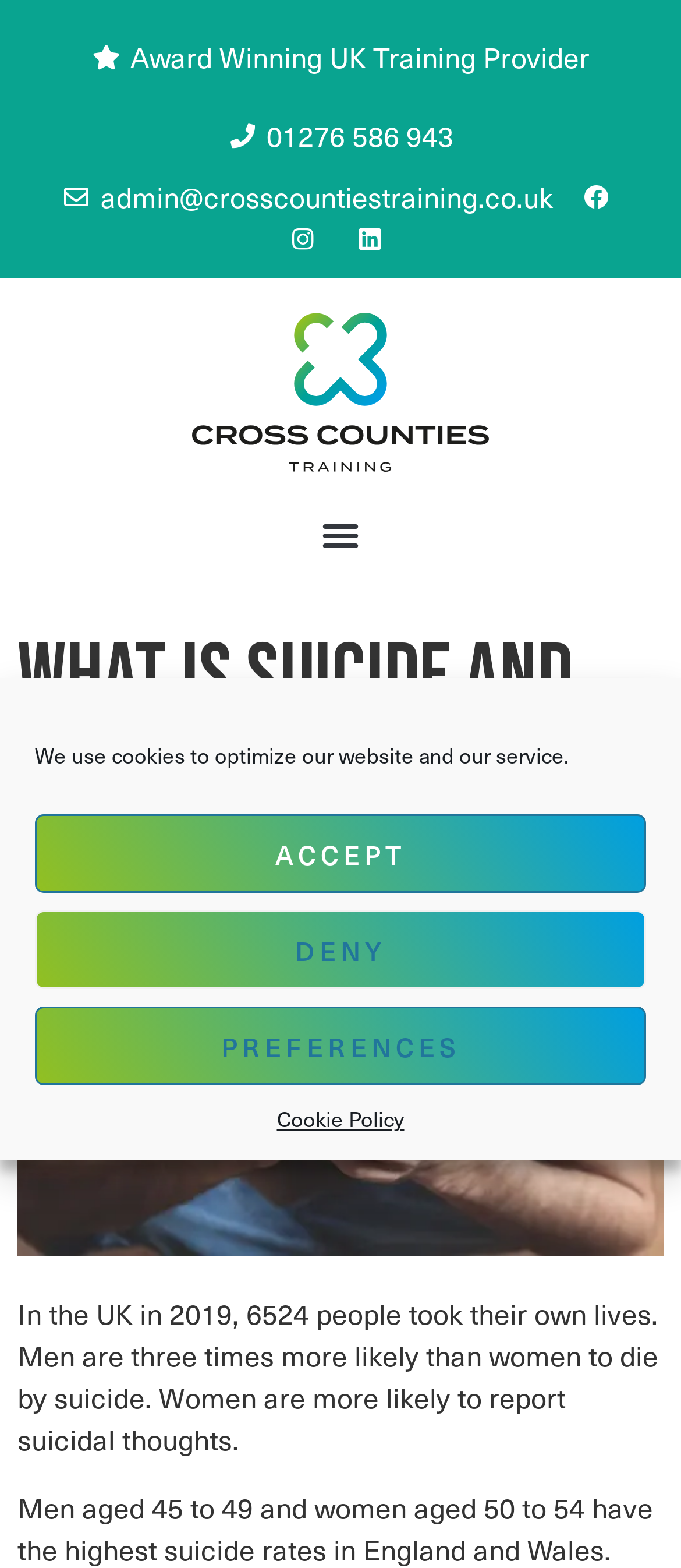Find the bounding box coordinates of the UI element according to this description: "Cookie Policy".

[0.406, 0.703, 0.594, 0.723]